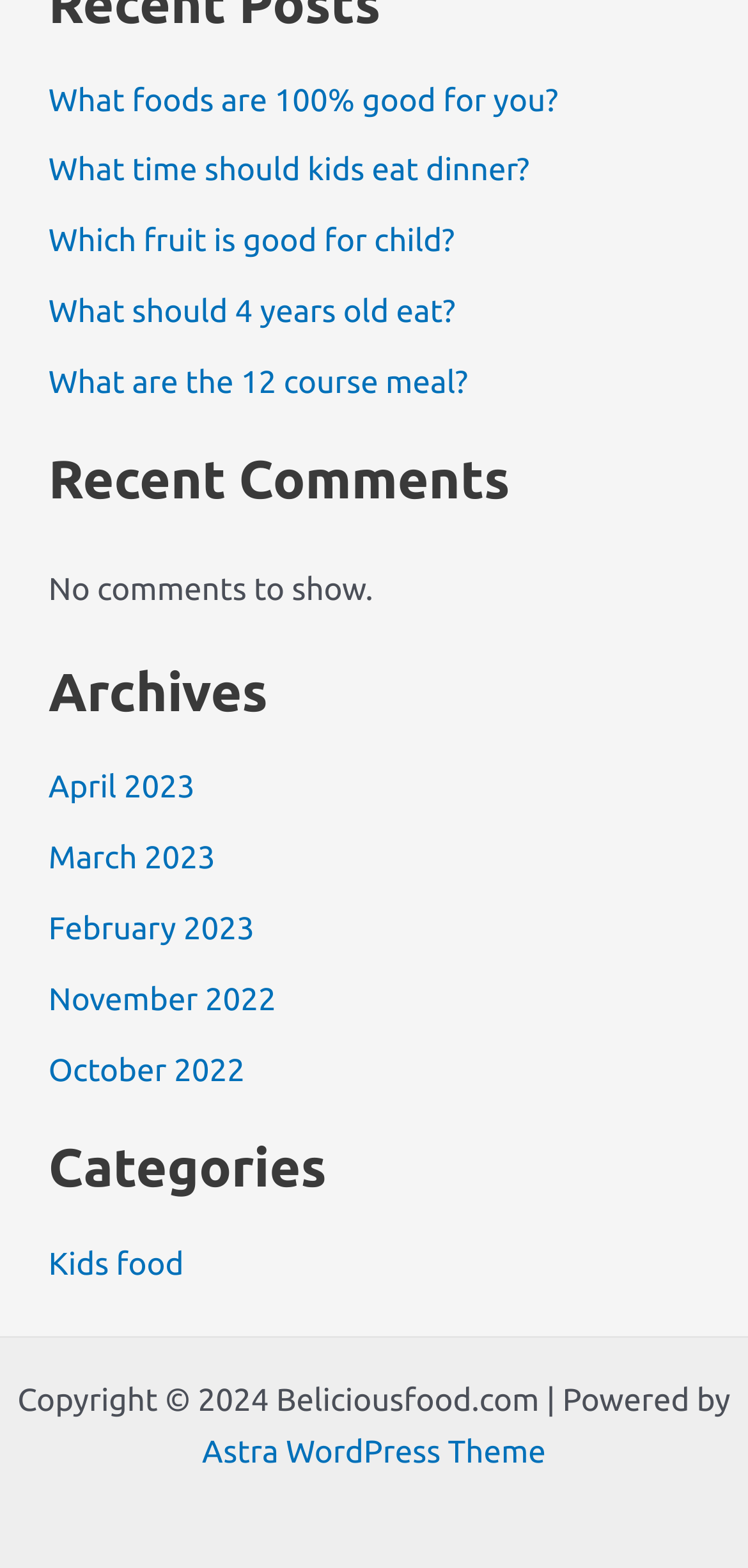Provide your answer in one word or a succinct phrase for the question: 
What is the earliest month listed in the archives?

November 2022